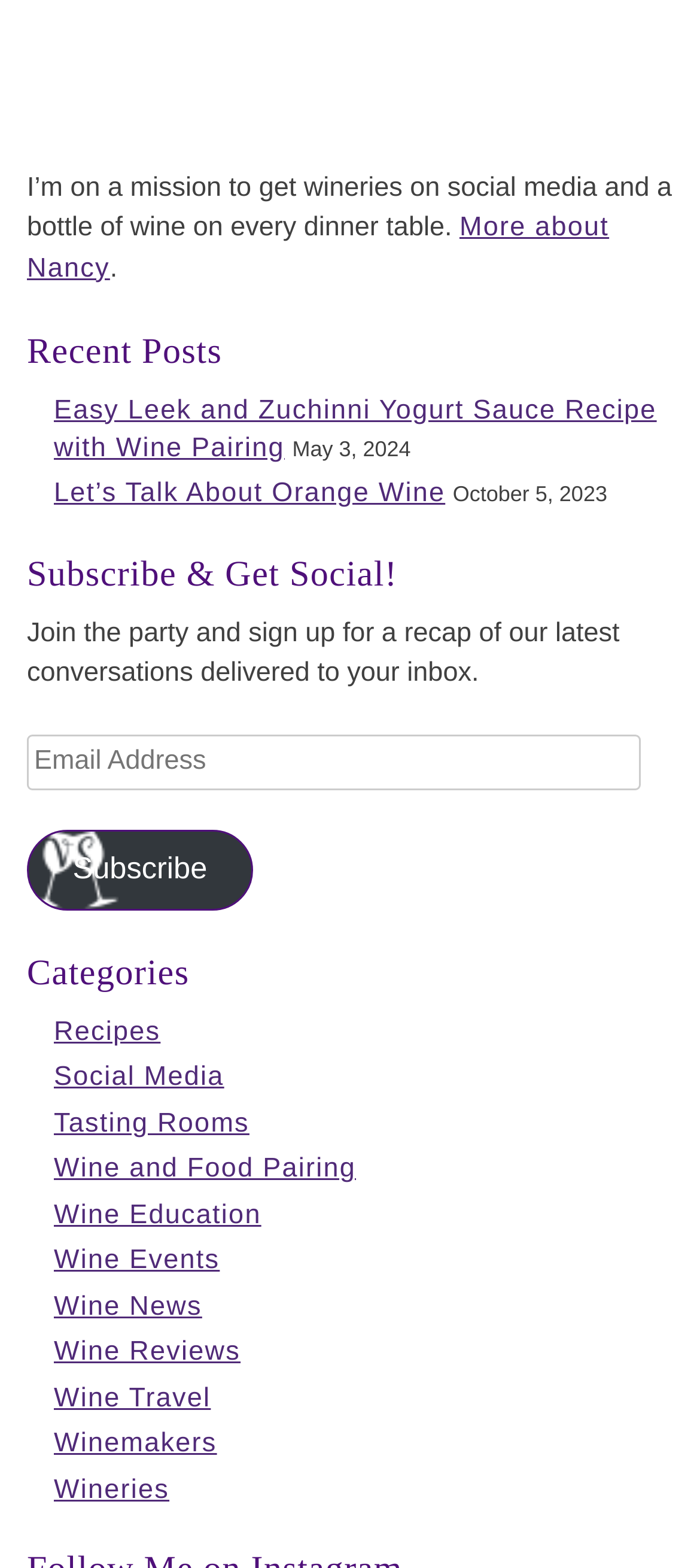Can you provide the bounding box coordinates for the element that should be clicked to implement the instruction: "Read the 'Easy Leek and Zuchinni Yogurt Sauce Recipe with Wine Pairing' post"?

[0.077, 0.148, 0.938, 0.192]